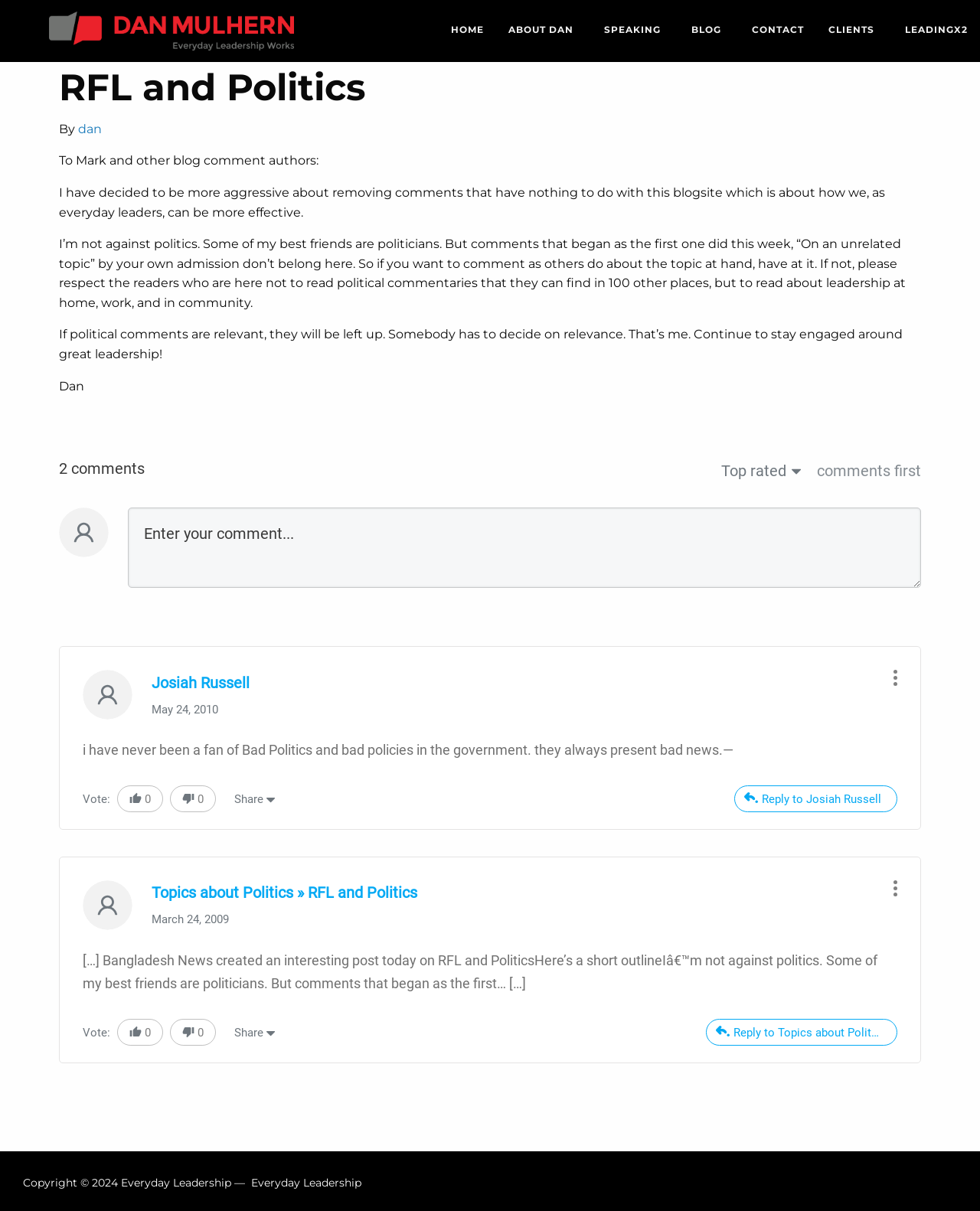Refer to the image and provide an in-depth answer to the question: 
What is the topic of the first comment?

I looked at the article element and found the first comment, which has a StaticText element with the text 'i have never been a fan of Bad Politics and bad policies in the government...'.